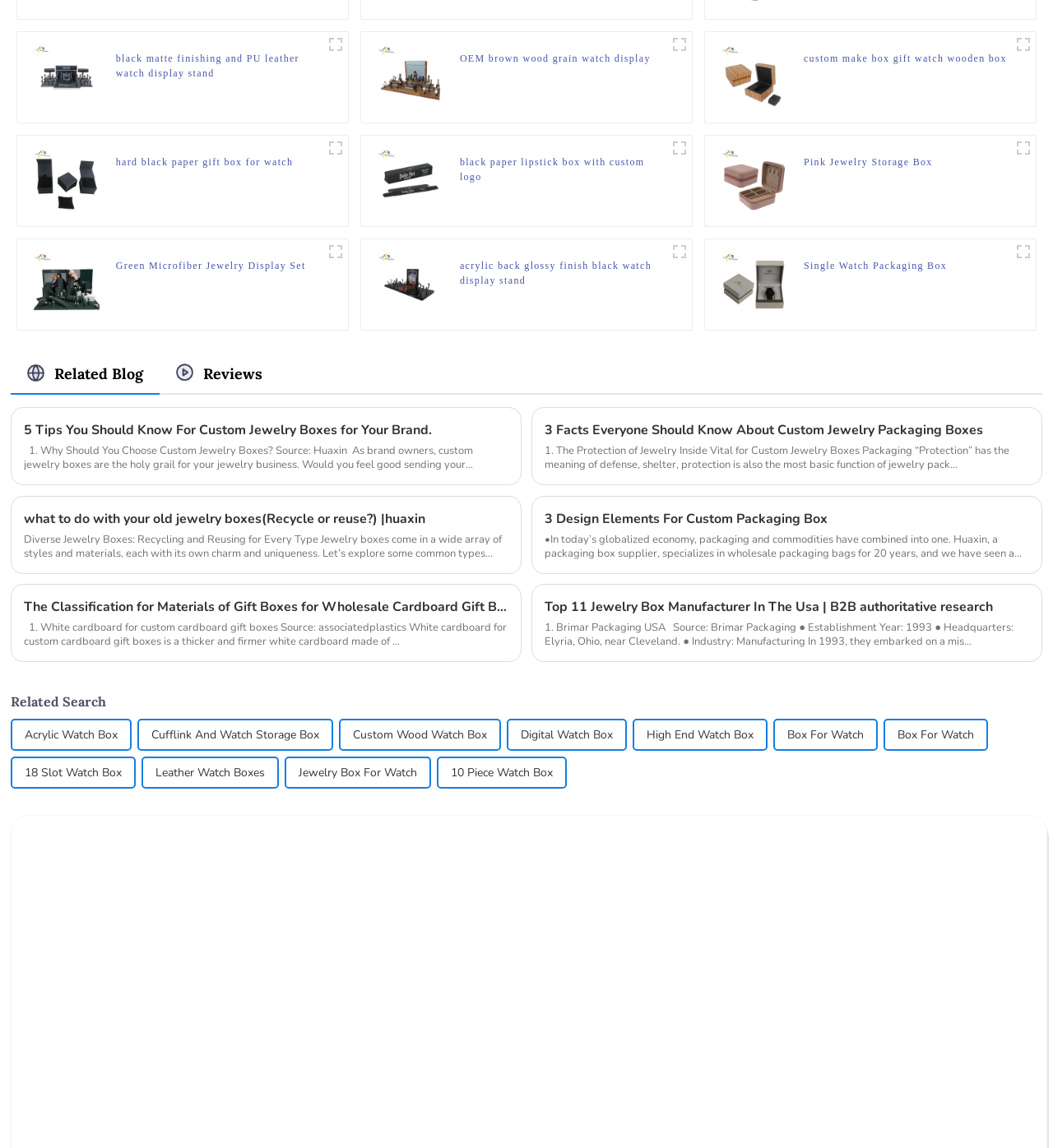Answer the question in a single word or phrase:
What is the function of the 'Related Blog' section?

Linking to related blog posts